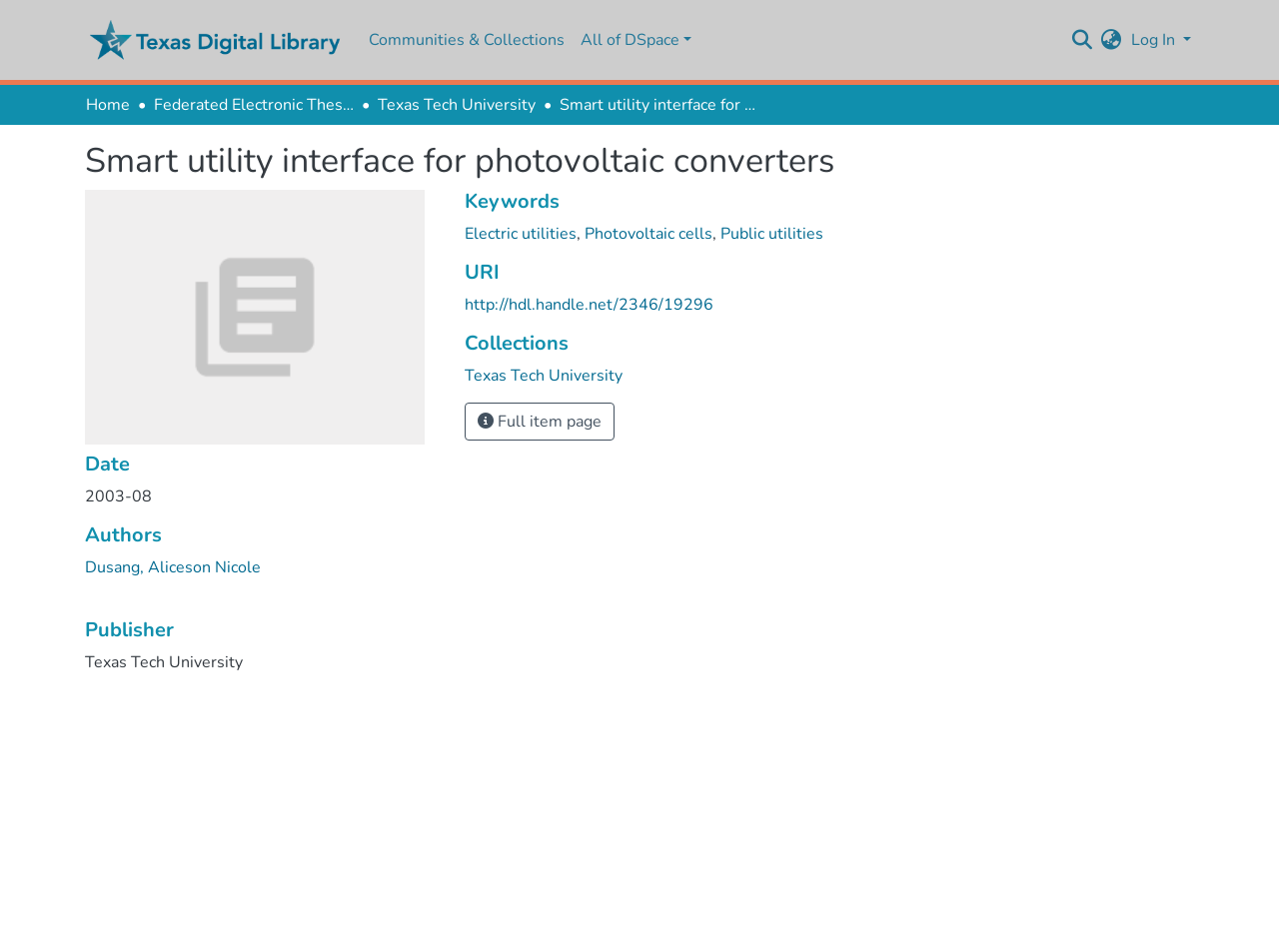What is the name of the author of the 'Smart utility interface for photovoltaic converters'?
Provide a concise answer using a single word or phrase based on the image.

Dusang, Aliceson Nicole